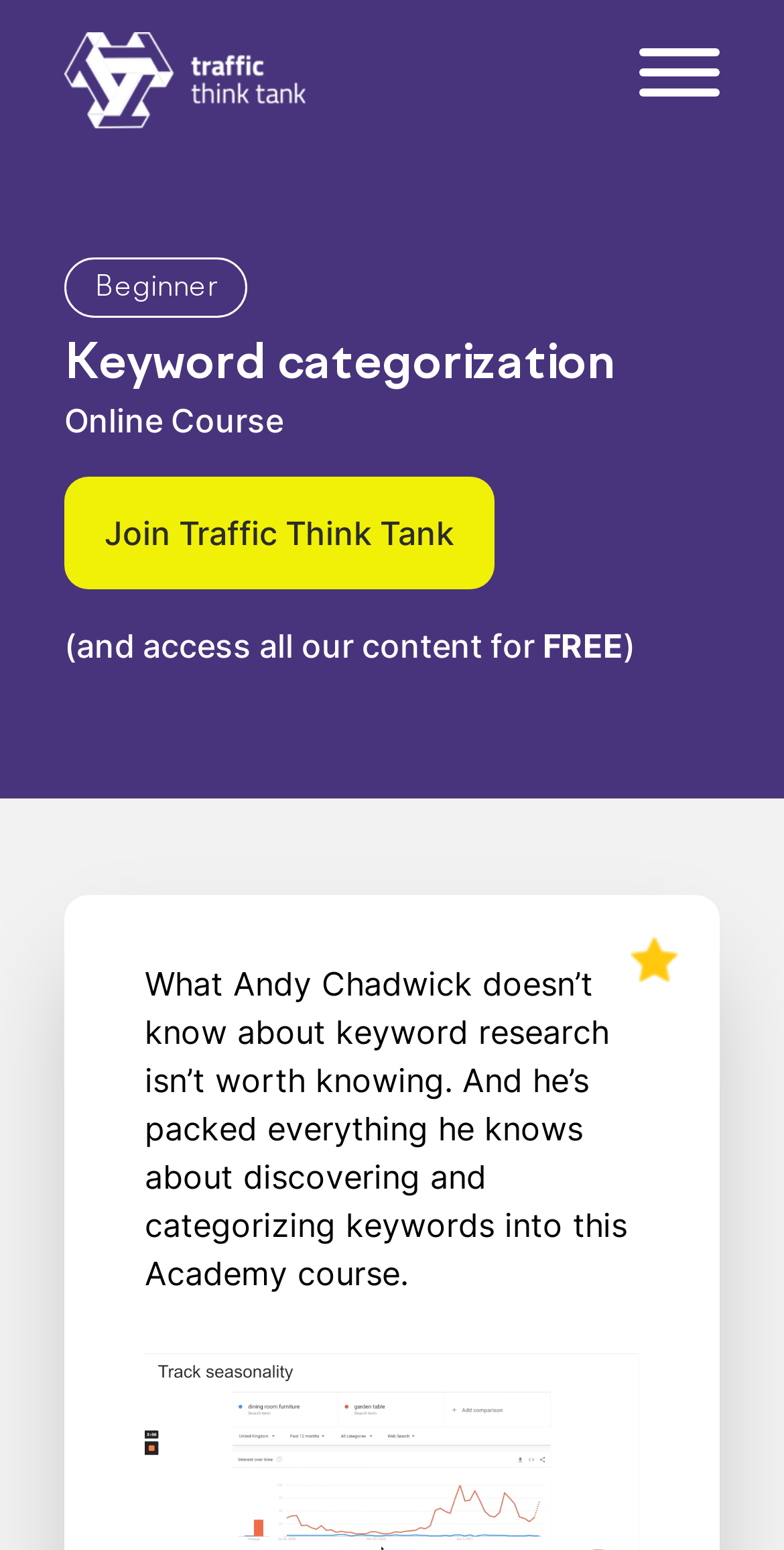Create an elaborate caption for the webpage.

The webpage appears to be a course page for "Keyword categorization" on the Traffic Think Tank platform. At the top left, there is a heading that allows users to go back to the Traffic Think Tank homepage, accompanied by a small icon. On the top right, there is a button to open the mobile menu.

Below the top section, there are several elements arranged horizontally. A "Beginner" label is positioned on the left, followed by a heading that displays the course title "Keyword categorization". Next to the course title, there is a "Online Course" label. 

Further to the right, there is a link to "Join Traffic Think Tank" with a description that mentions accessing all content for free. The word "FREE" is emphasized in the text. 

Below this section, there is a paragraph of text that describes the course, mentioning the instructor Andy Chadwick and the topics covered in the course. To the right of this text, there is a small yellow star icon, likely used for favoriting the course.